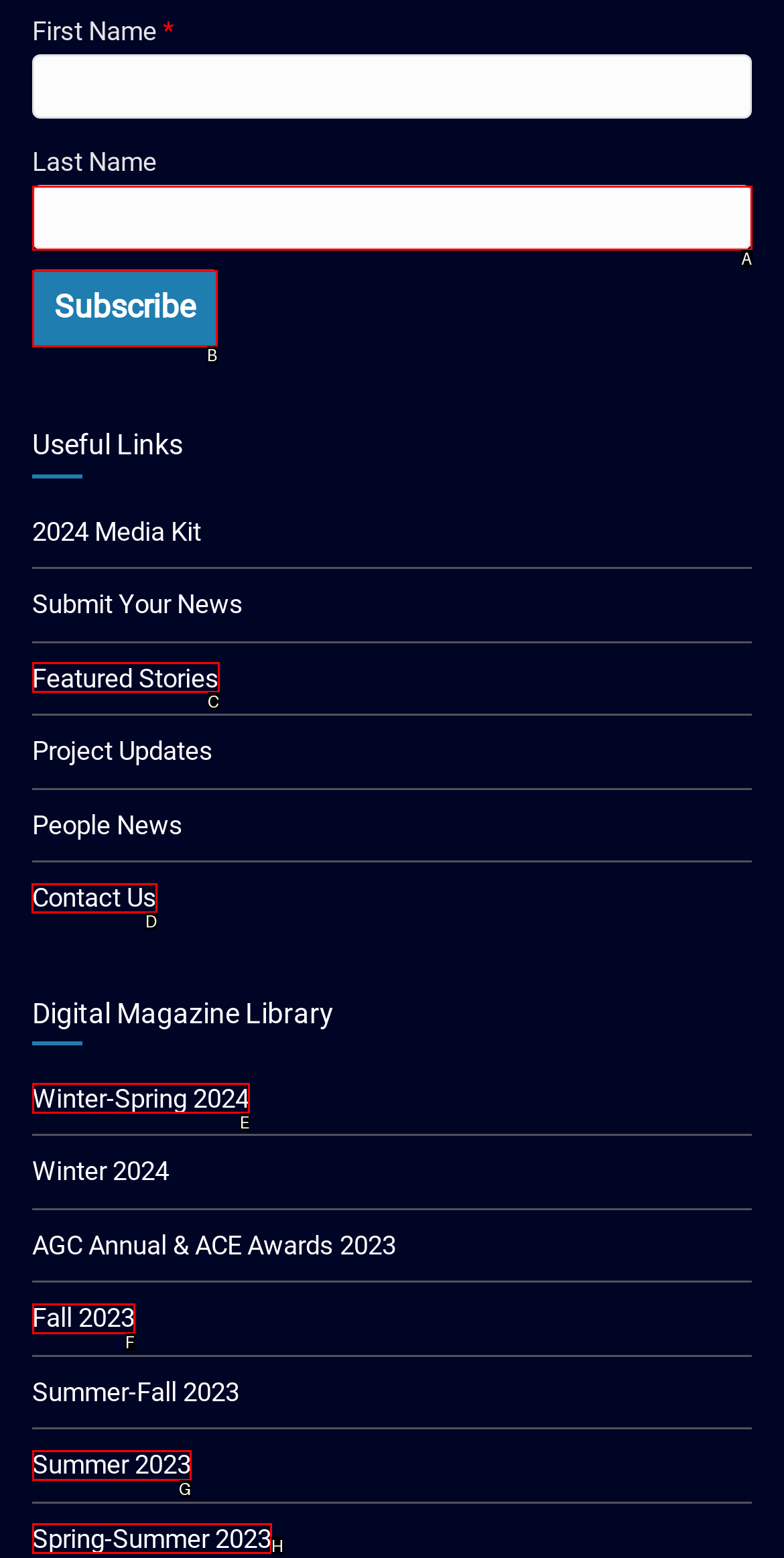What option should you select to complete this task: Contact Us? Indicate your answer by providing the letter only.

D